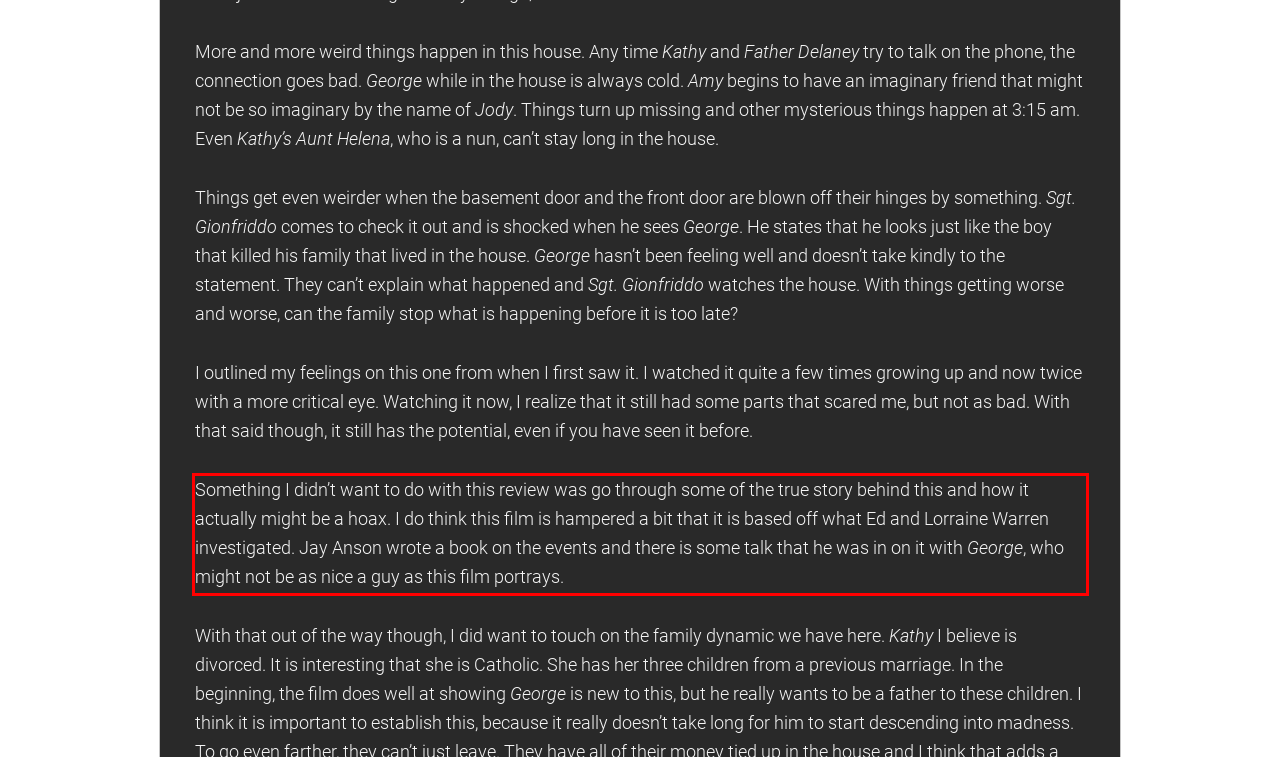Please extract the text content within the red bounding box on the webpage screenshot using OCR.

Something I didn’t want to do with this review was go through some of the true story behind this and how it actually might be a hoax. I do think this film is hampered a bit that it is based off what Ed and Lorraine Warren investigated. Jay Anson wrote a book on the events and there is some talk that he was in on it with George, who might not be as nice a guy as this film portrays.